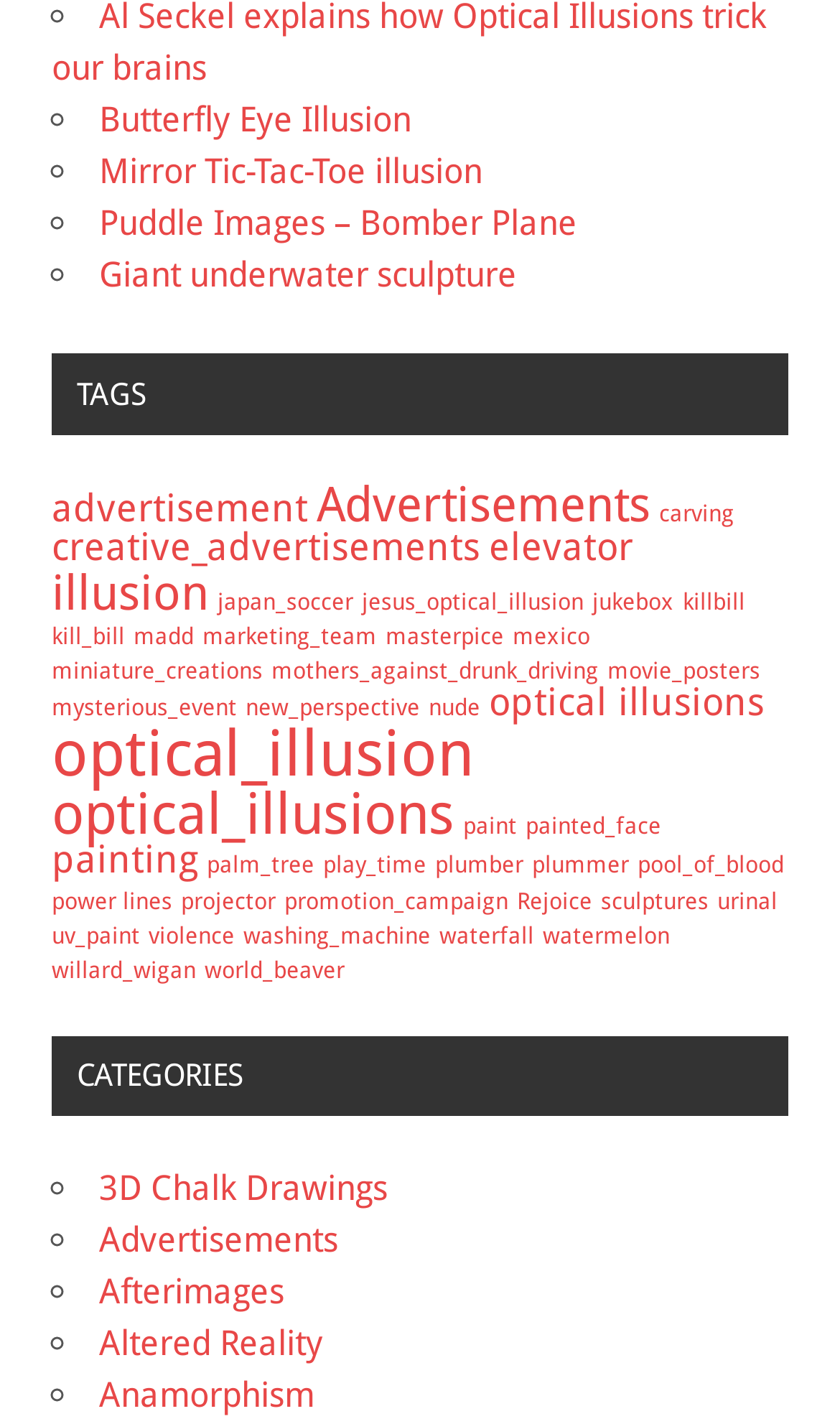What is the first optical illusion link?
Can you give a detailed and elaborate answer to the question?

I looked at the list of links and found that the first link related to optical illusions is 'Butterfly Eye Illusion', which is the first link on the webpage.